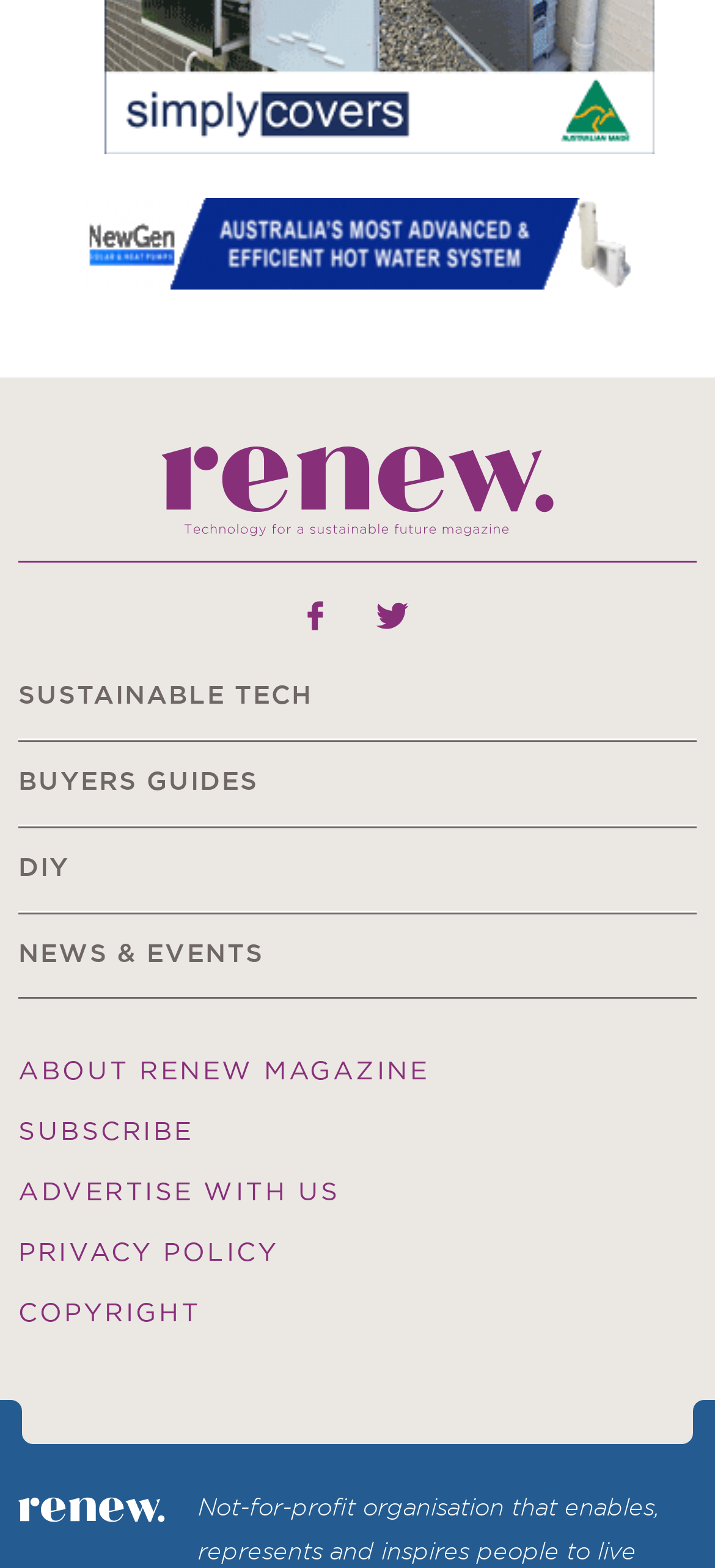Specify the bounding box coordinates of the region I need to click to perform the following instruction: "Click on Back to Renew Magazine". The coordinates must be four float numbers in the range of 0 to 1, i.e., [left, top, right, bottom].

[0.226, 0.283, 0.774, 0.344]